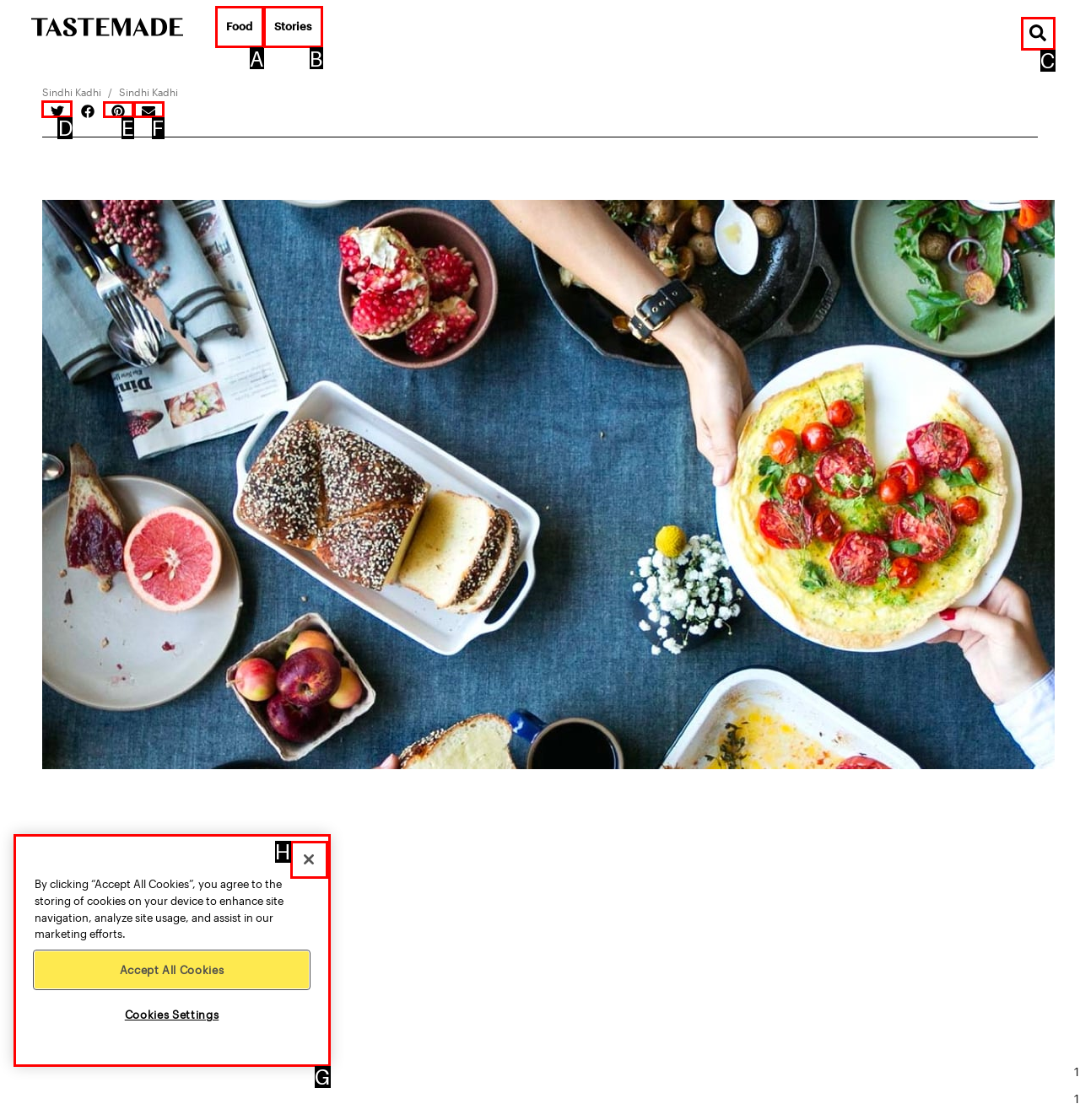Determine the letter of the element I should select to fulfill the following instruction: Share on Twitter. Just provide the letter.

D